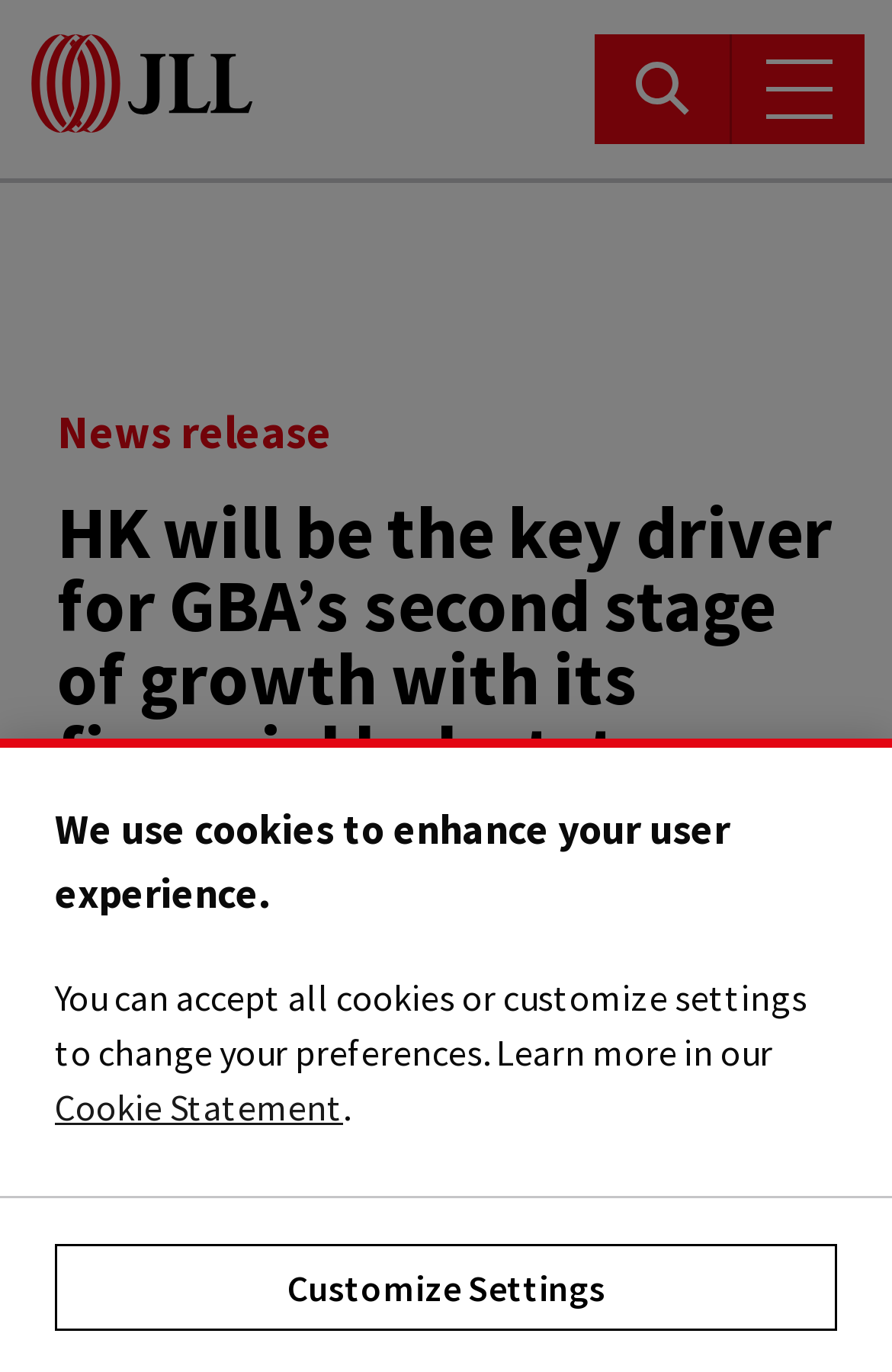Please identify the bounding box coordinates of the area I need to click to accomplish the following instruction: "Change language to English".

[0.715, 0.165, 0.918, 0.208]